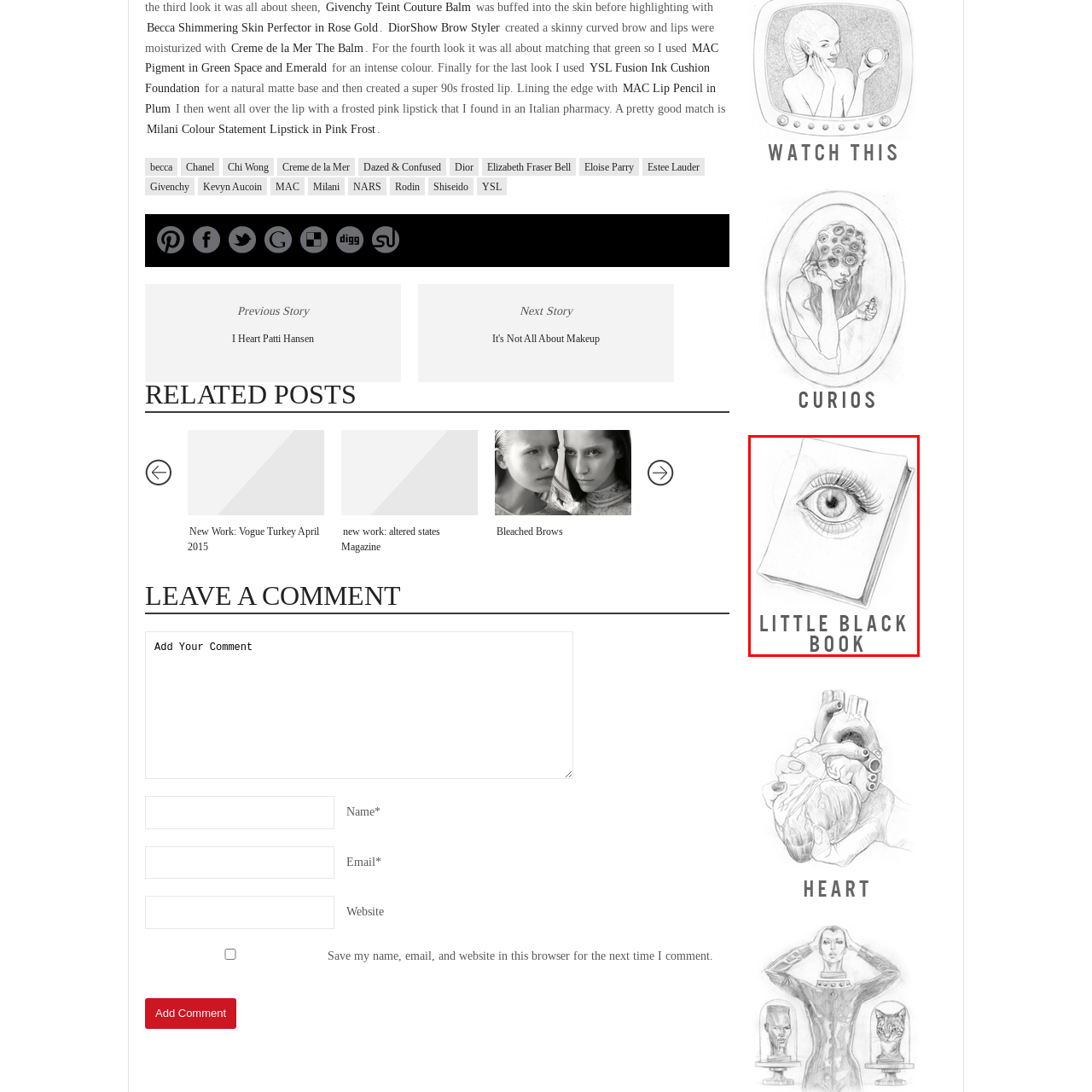Craft an in-depth description of the visual elements captured within the red box.

The image features a creatively sketched "Little Black Book," depicted as an open notebook with a prominent illustration of an eye on the cover. The eye is stylized with long eyelashes, suggesting intrigue and depth, possibly symbolizing the idea of observation or beauty. Below the sketch, the text "LITTLE BLACK BOOK" is rendered in bold, uppercase letters, emphasizing its importance. This image likely relates to beauty or makeup themes, as suggested by the context surrounding various beauty products and techniques mentioned in the accompanying text, which discusses makeup application and the use of specific products to create various looks.